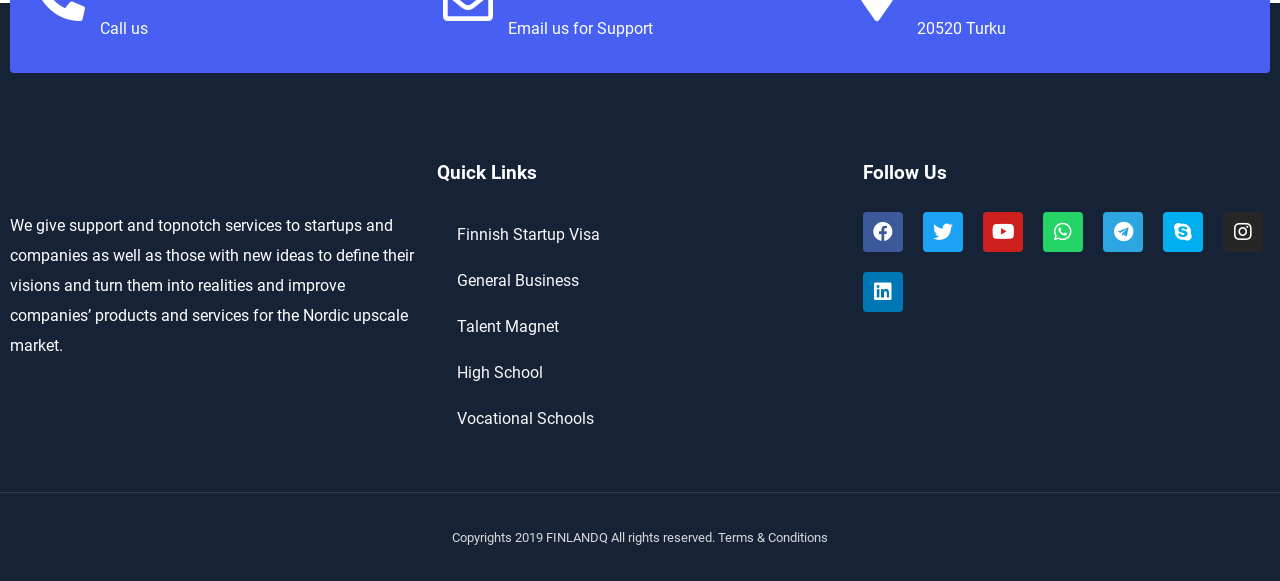By analyzing the image, answer the following question with a detailed response: What is the company's location?

I found the company's location by looking at the static text element that says '20520 Turku', which is likely an address.